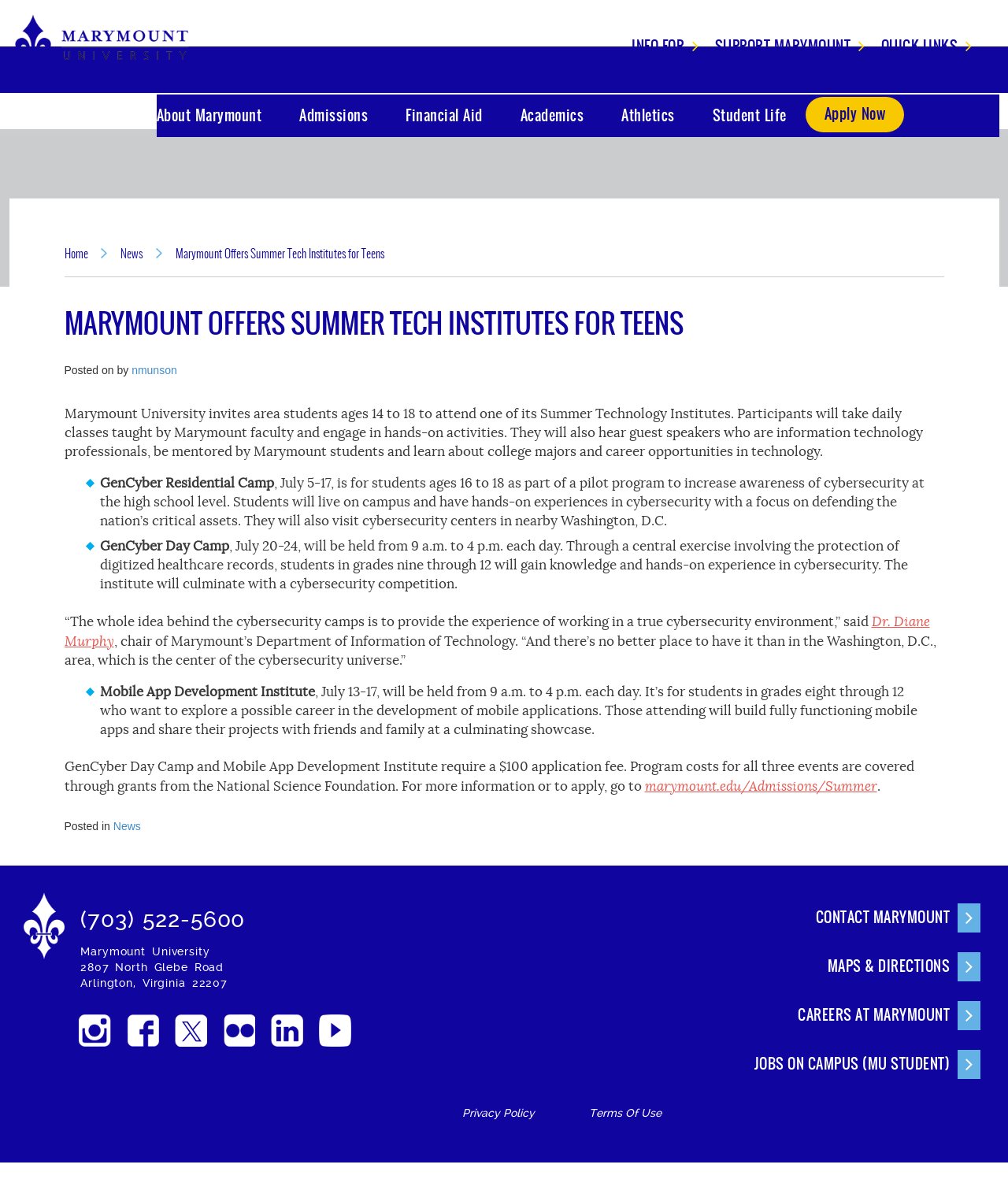What is the age range for the Summer Technology Institutes?
Using the image as a reference, give an elaborate response to the question.

The webpage mentions that Marymount University invites area students ages 14 to 18 to attend one of its Summer Technology Institutes, indicating that the age range for the institutes is 14 to 18.